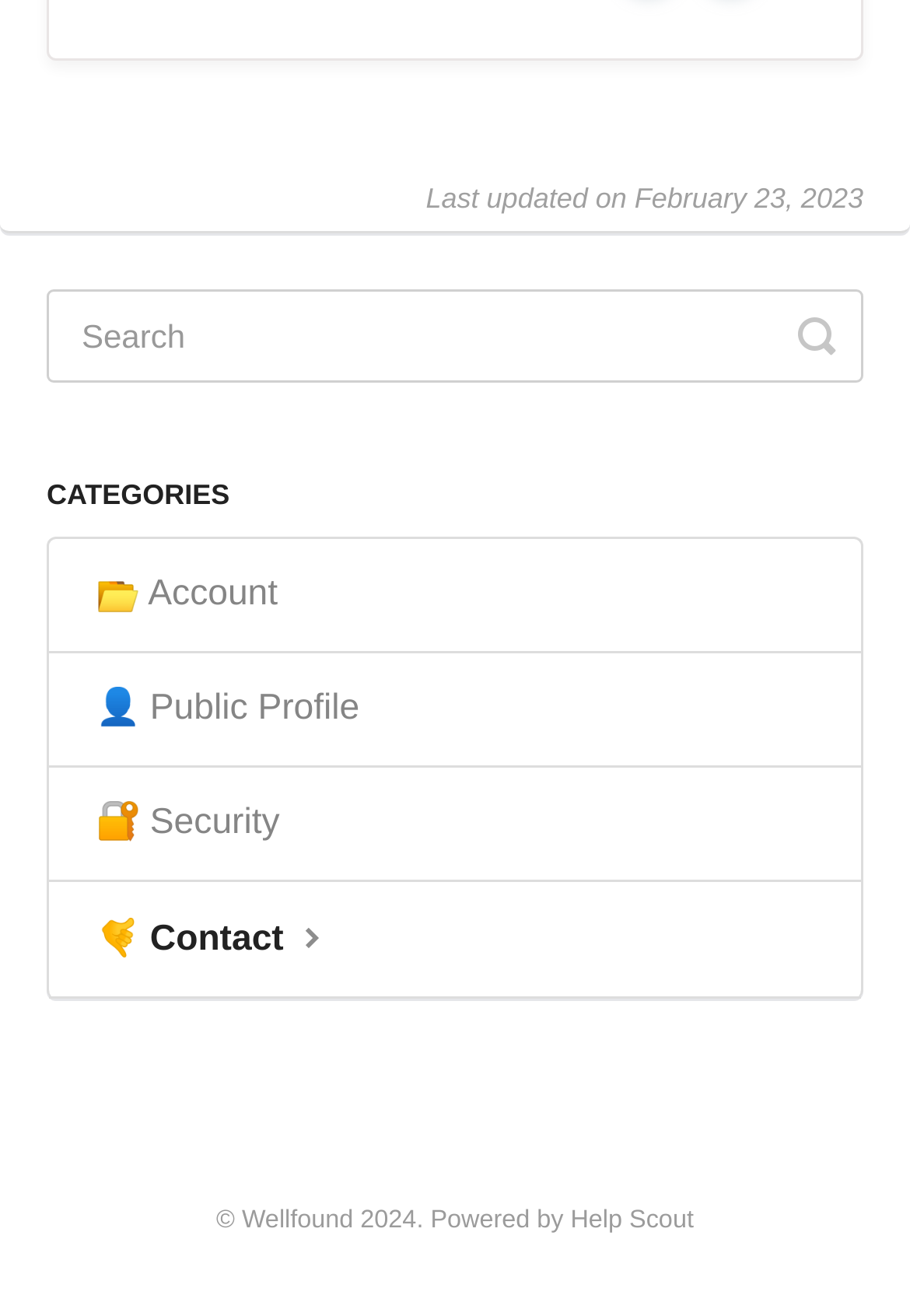Determine the bounding box coordinates in the format (top-left x, top-left y, bottom-right x, bottom-right y). Ensure all values are floating point numbers between 0 and 1. Identify the bounding box of the UI element described by: 📂 Account

[0.105, 0.423, 0.344, 0.48]